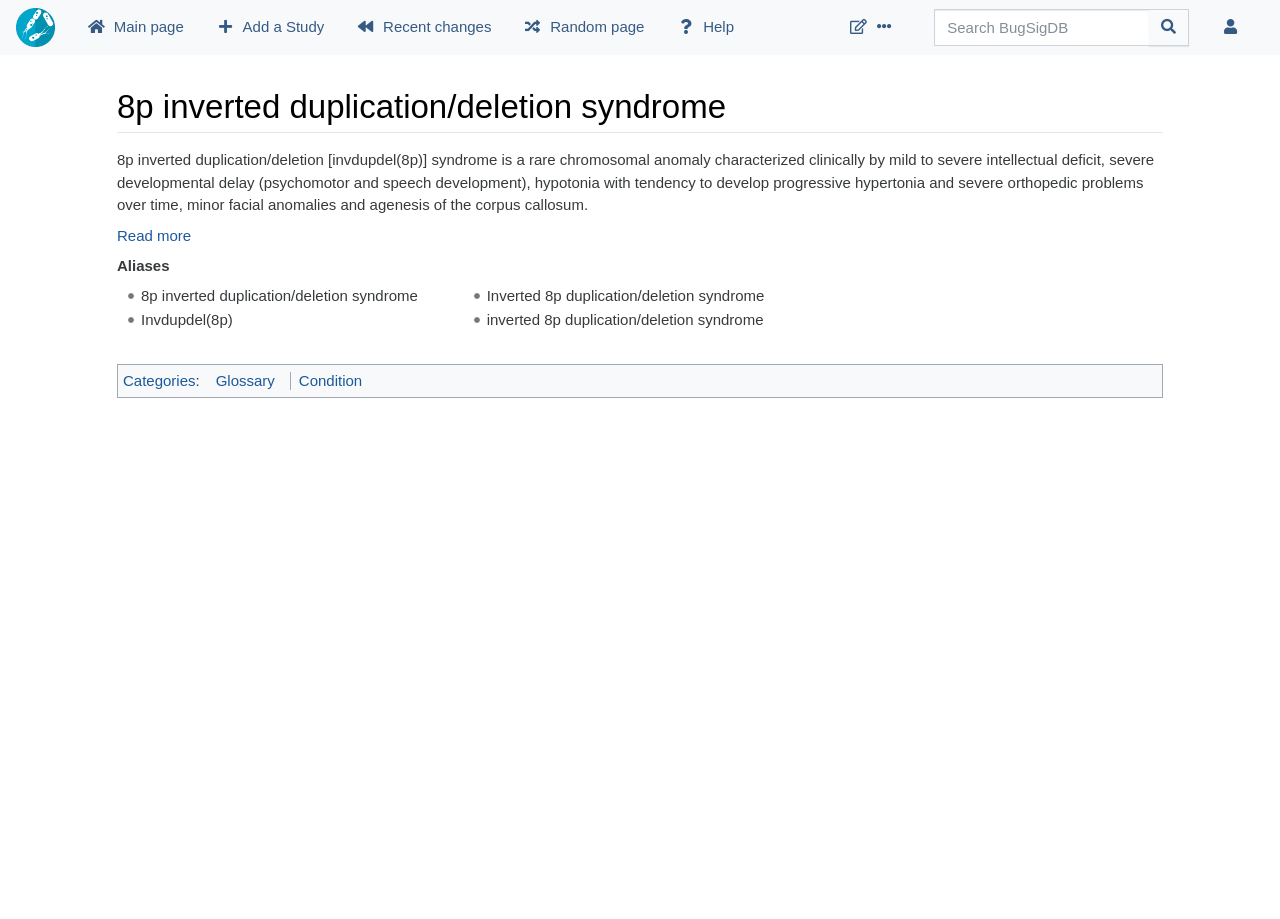Please analyze the image and give a detailed answer to the question:
What is the name of the syndrome described on this page?

I determined the answer by looking at the heading element with the text '8p inverted duplication/deletion syndrome' which is located at the top of the page, indicating that it is the main topic of the page.